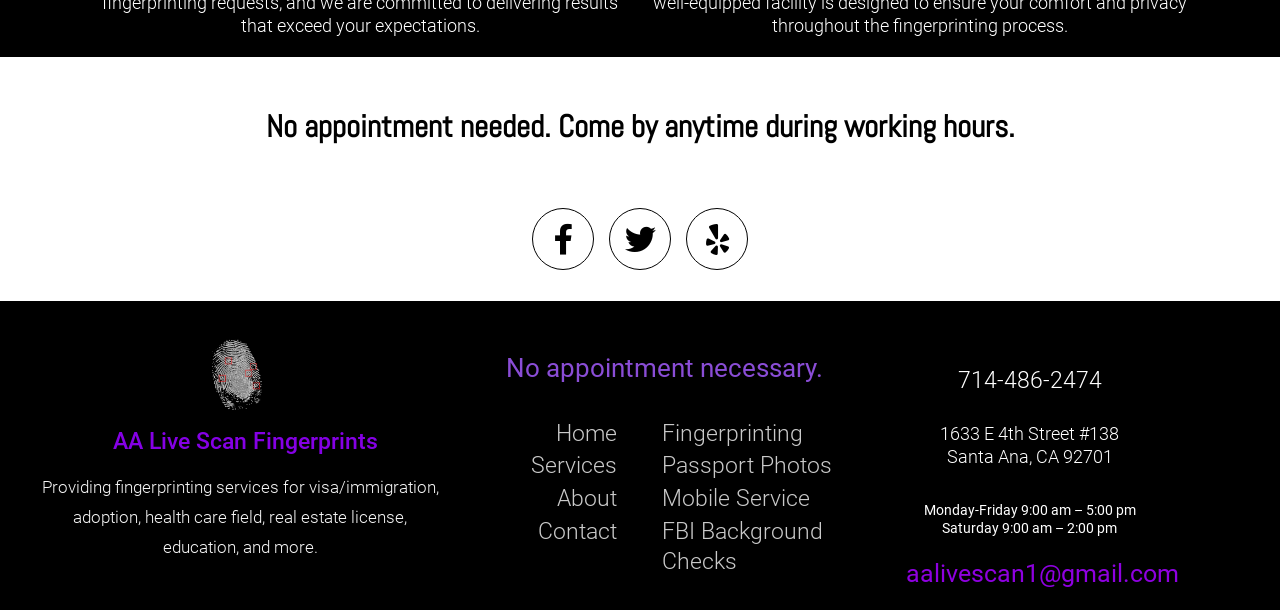Bounding box coordinates are specified in the format (top-left x, top-left y, bottom-right x, bottom-right y). All values are floating point numbers bounded between 0 and 1. Please provide the bounding box coordinate of the region this sentence describes: Best All Season Truck Tires

None